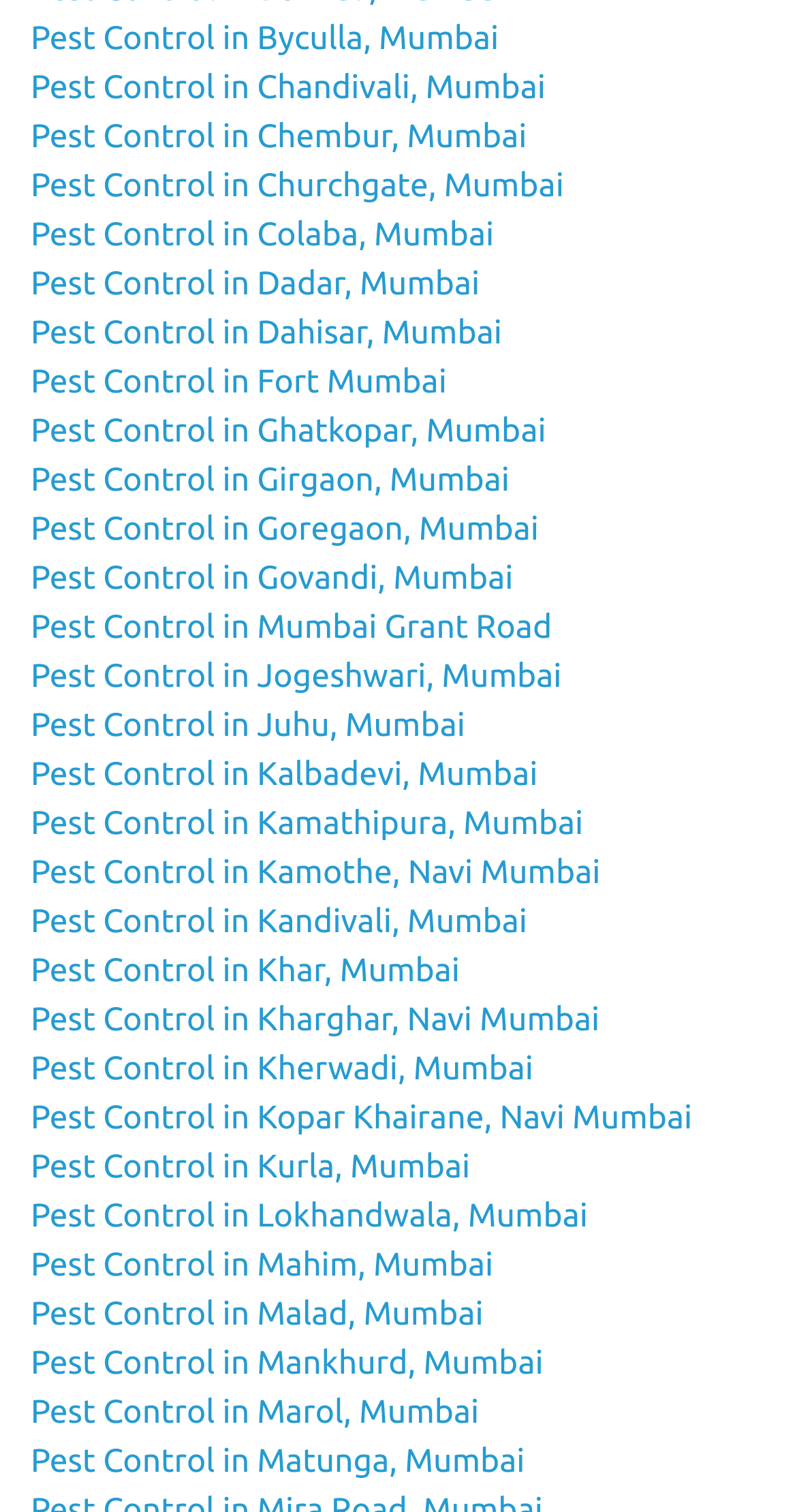Is there a location listed for pest control in Churchgate, Mumbai?
Give a one-word or short phrase answer based on the image.

Yes